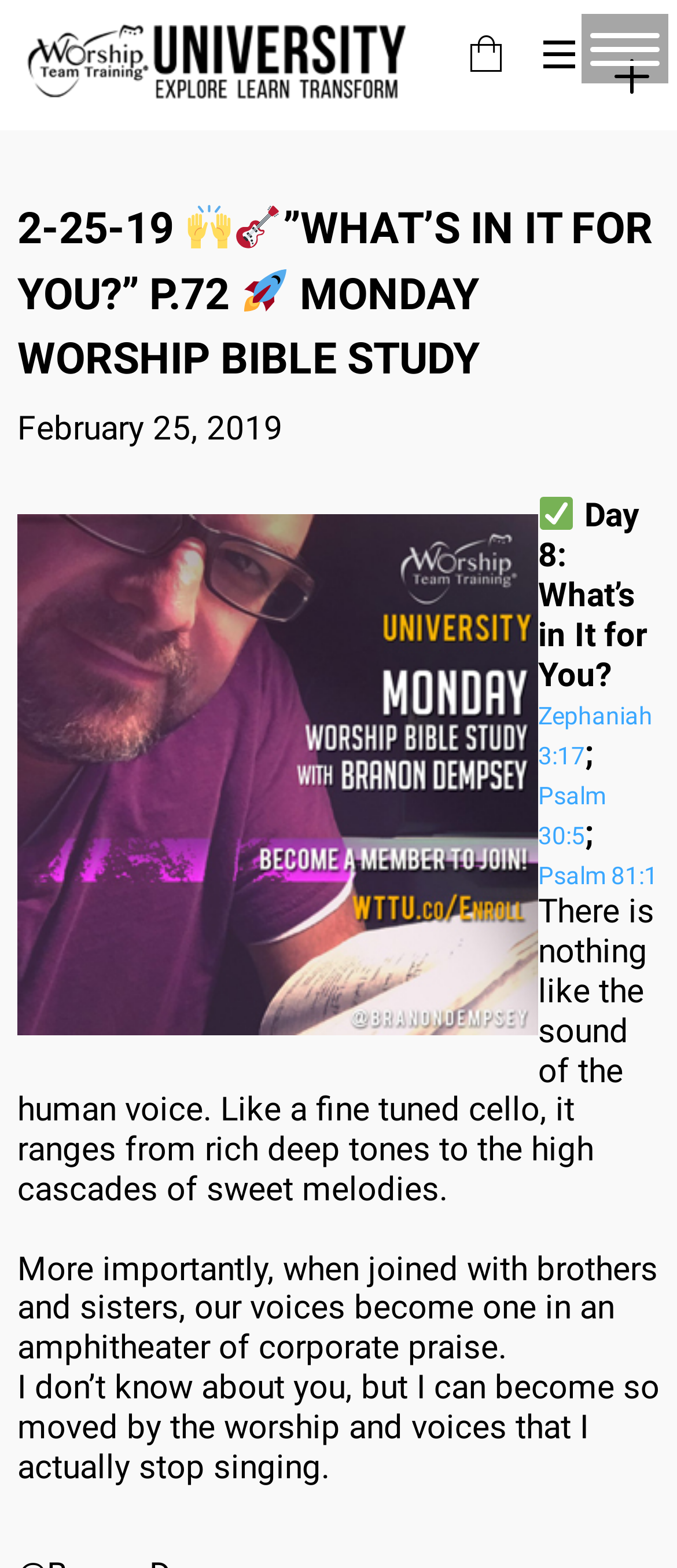Please provide a one-word or short phrase answer to the question:
What is the symbol displayed next to the link 'February 25, 2019'?

✅